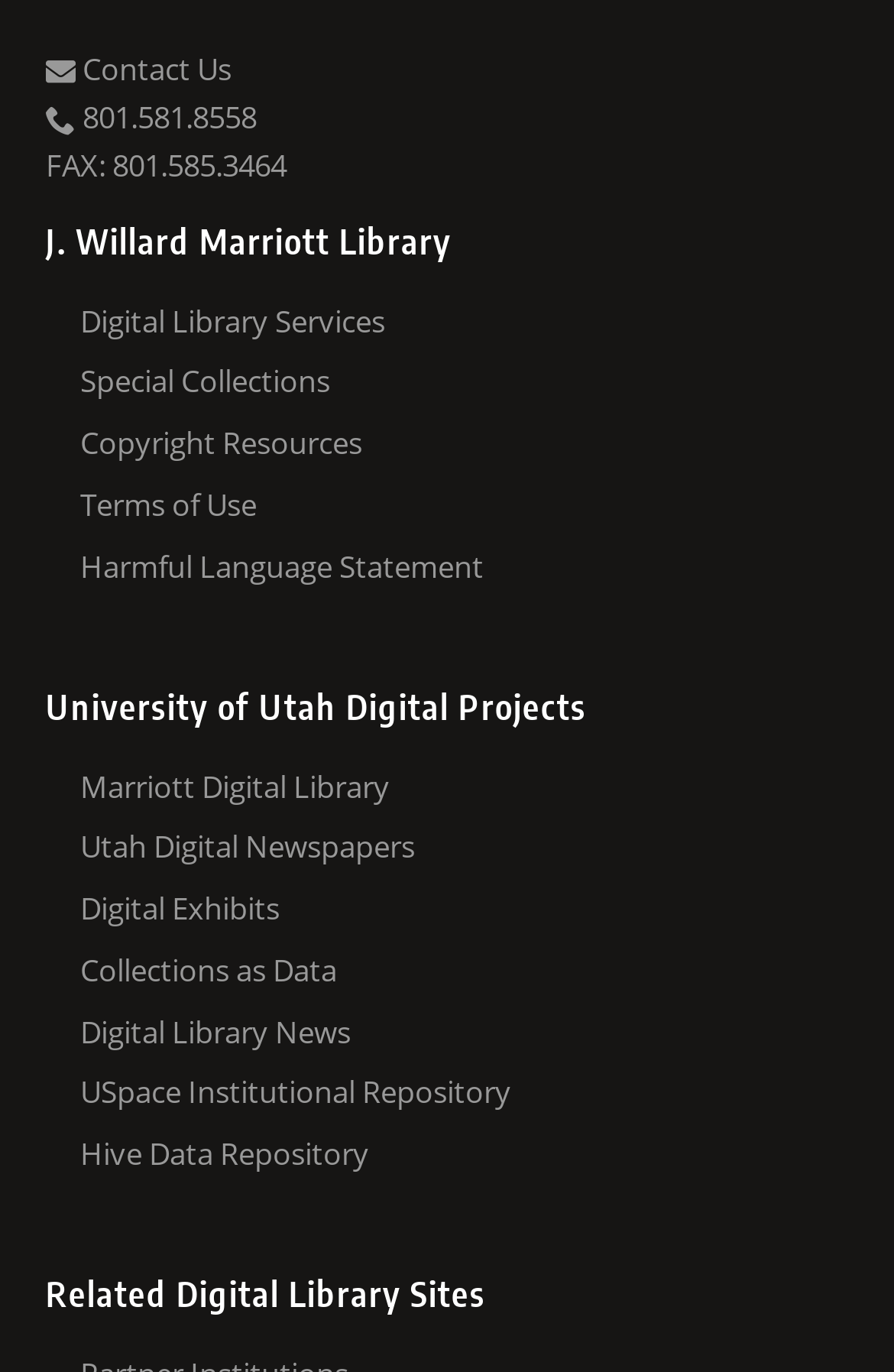Identify the bounding box coordinates of the section to be clicked to complete the task described by the following instruction: "Visit Marriott Digital Library". The coordinates should be four float numbers between 0 and 1, formatted as [left, top, right, bottom].

[0.09, 0.034, 0.949, 0.079]